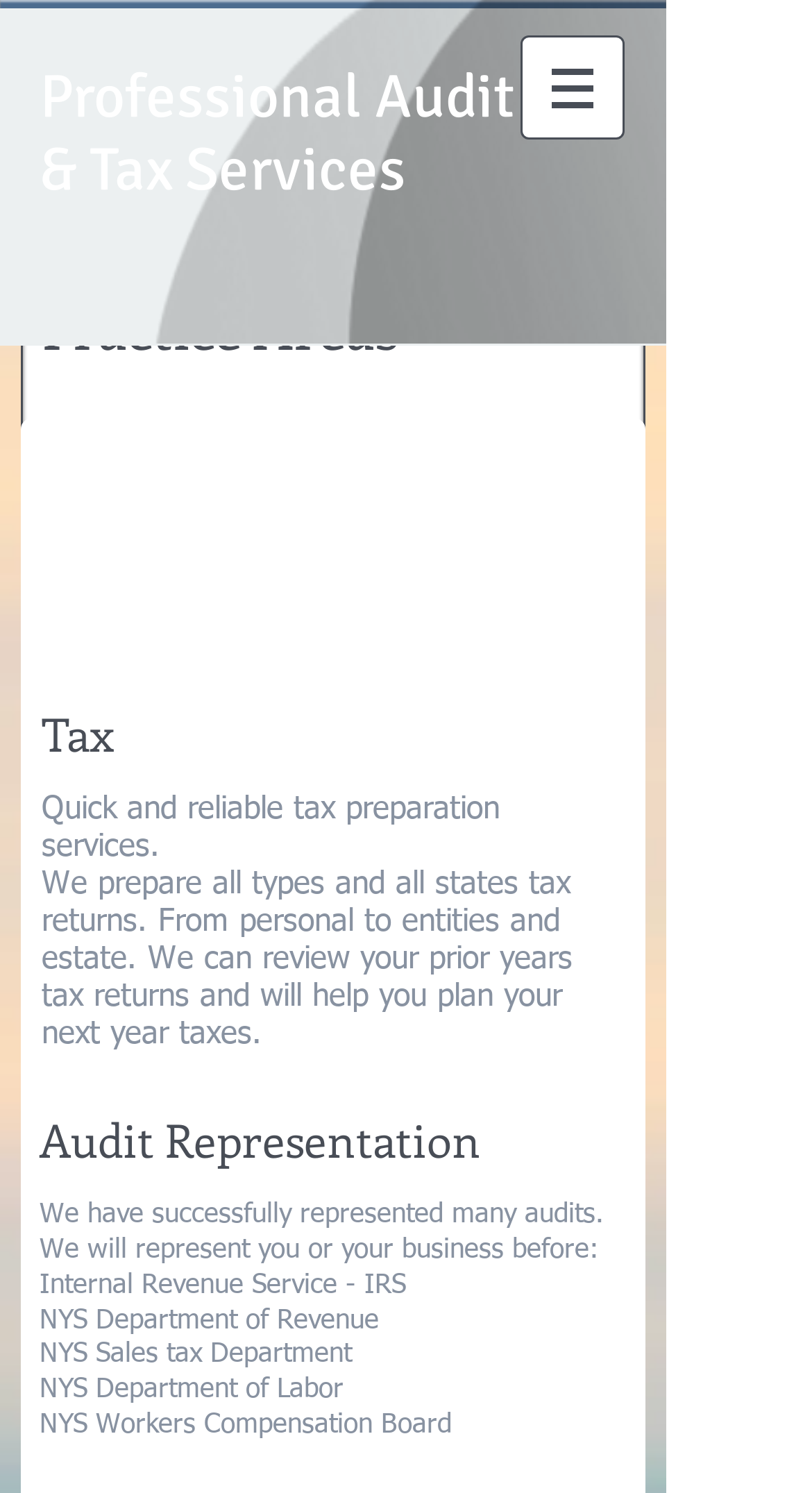Based on what you see in the screenshot, provide a thorough answer to this question: What types of tax returns can 844auditpro prepare?

According to the static text on the webpage, 844auditpro can prepare all types of tax returns, including personal, entities, and estate tax returns. This information is provided in the section describing their tax preparation services.